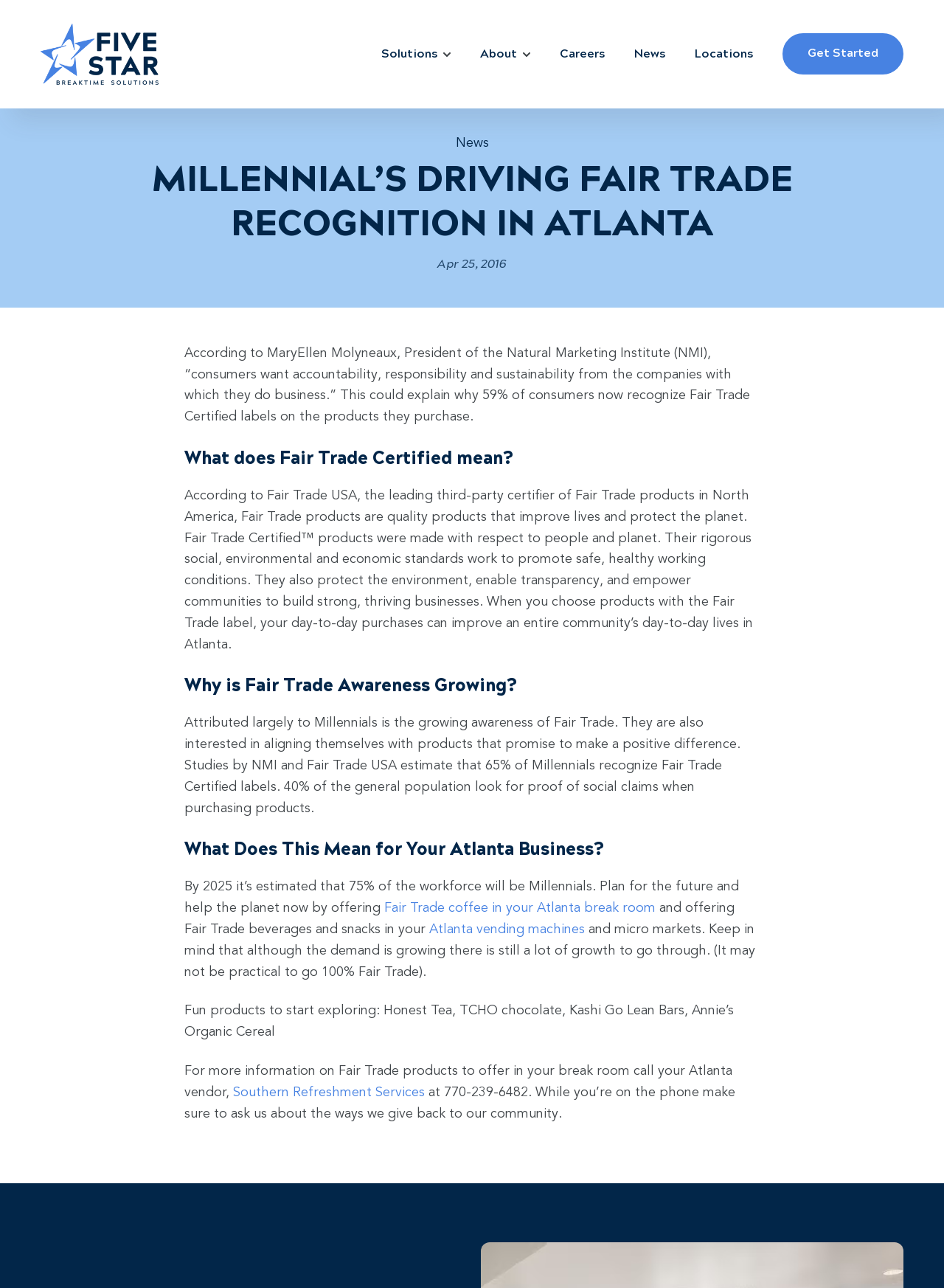Reply to the question with a single word or phrase:
What is the phone number mentioned in the article?

770-239-6482